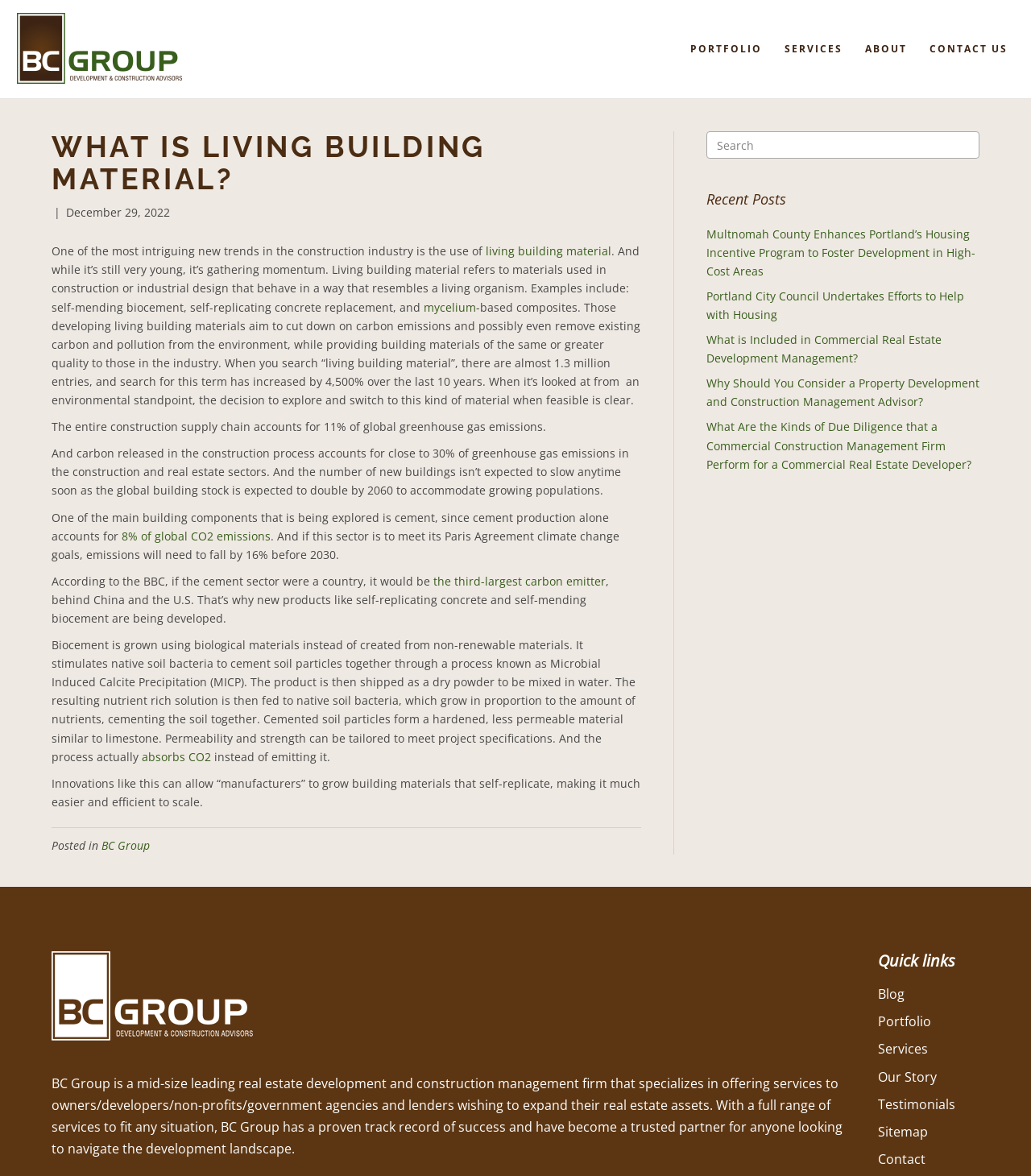Please find the bounding box coordinates of the element that you should click to achieve the following instruction: "Search for something". The coordinates should be presented as four float numbers between 0 and 1: [left, top, right, bottom].

[0.685, 0.112, 0.95, 0.135]